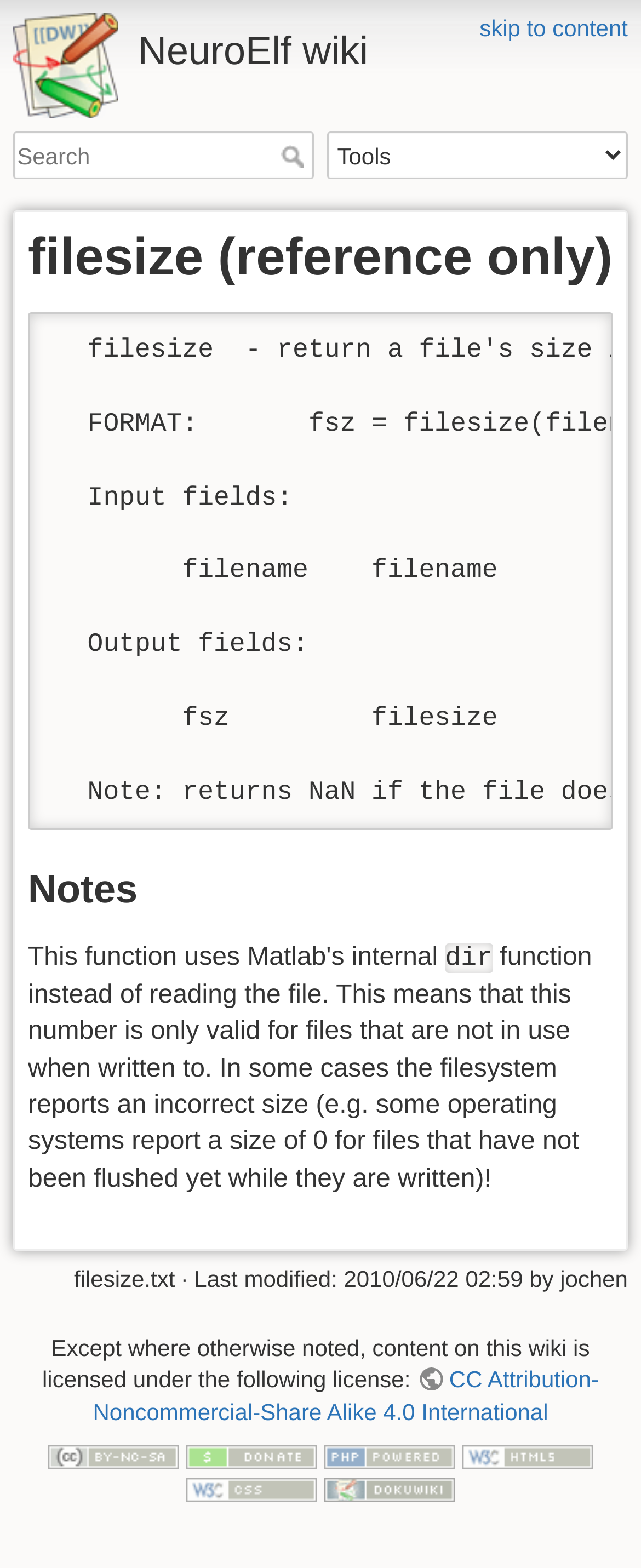What is the name of the wiki?
Please respond to the question with as much detail as possible.

The name of the wiki can be found in the heading element with the text 'NeuroElf wiki' which is located at the top of the webpage.